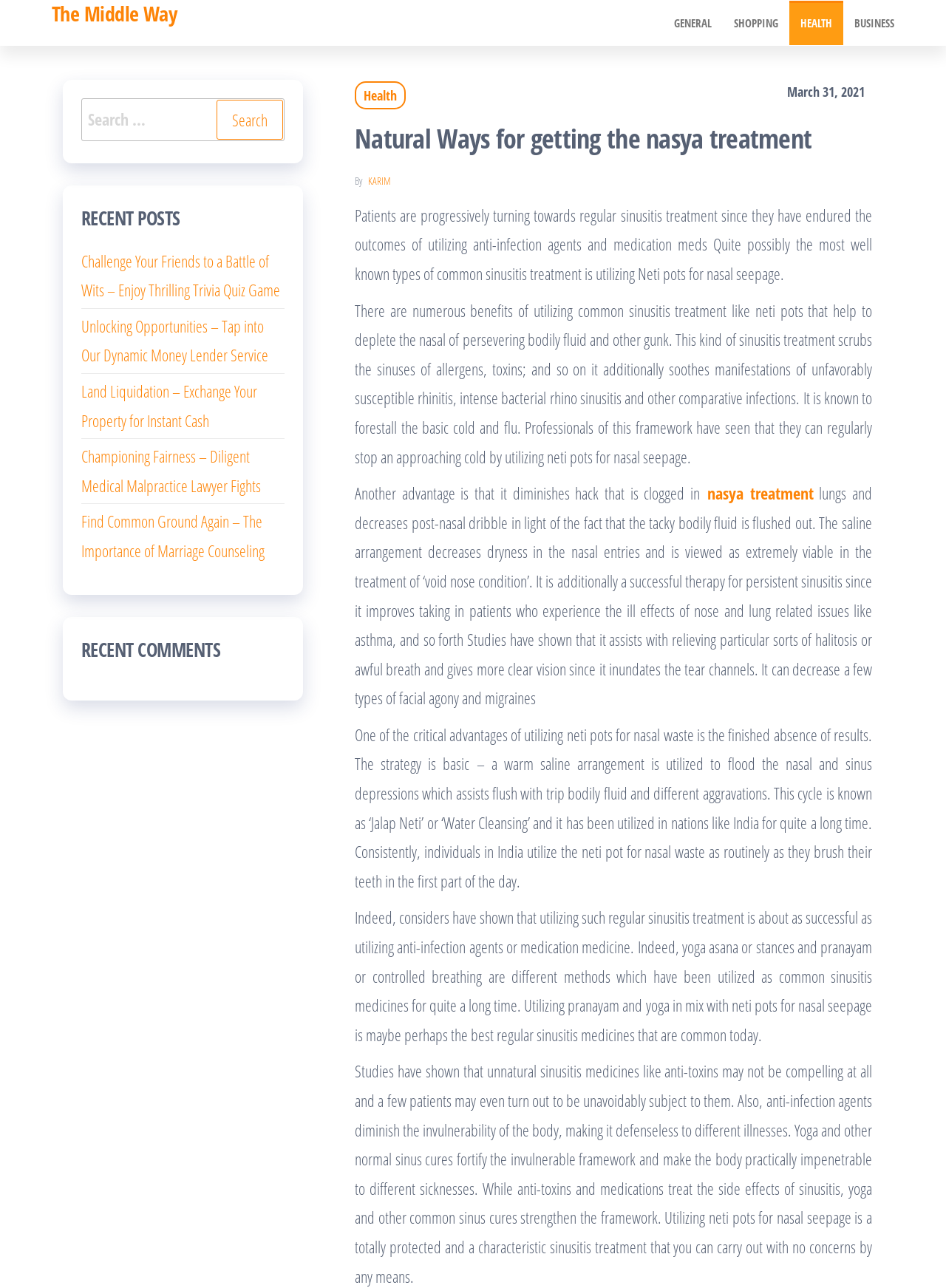Based on what you see in the screenshot, provide a thorough answer to this question: What is the author of the article?

The author of the article can be found by looking at the text 'By' followed by a link 'KARIM', which indicates that KARIM is the author of the article.